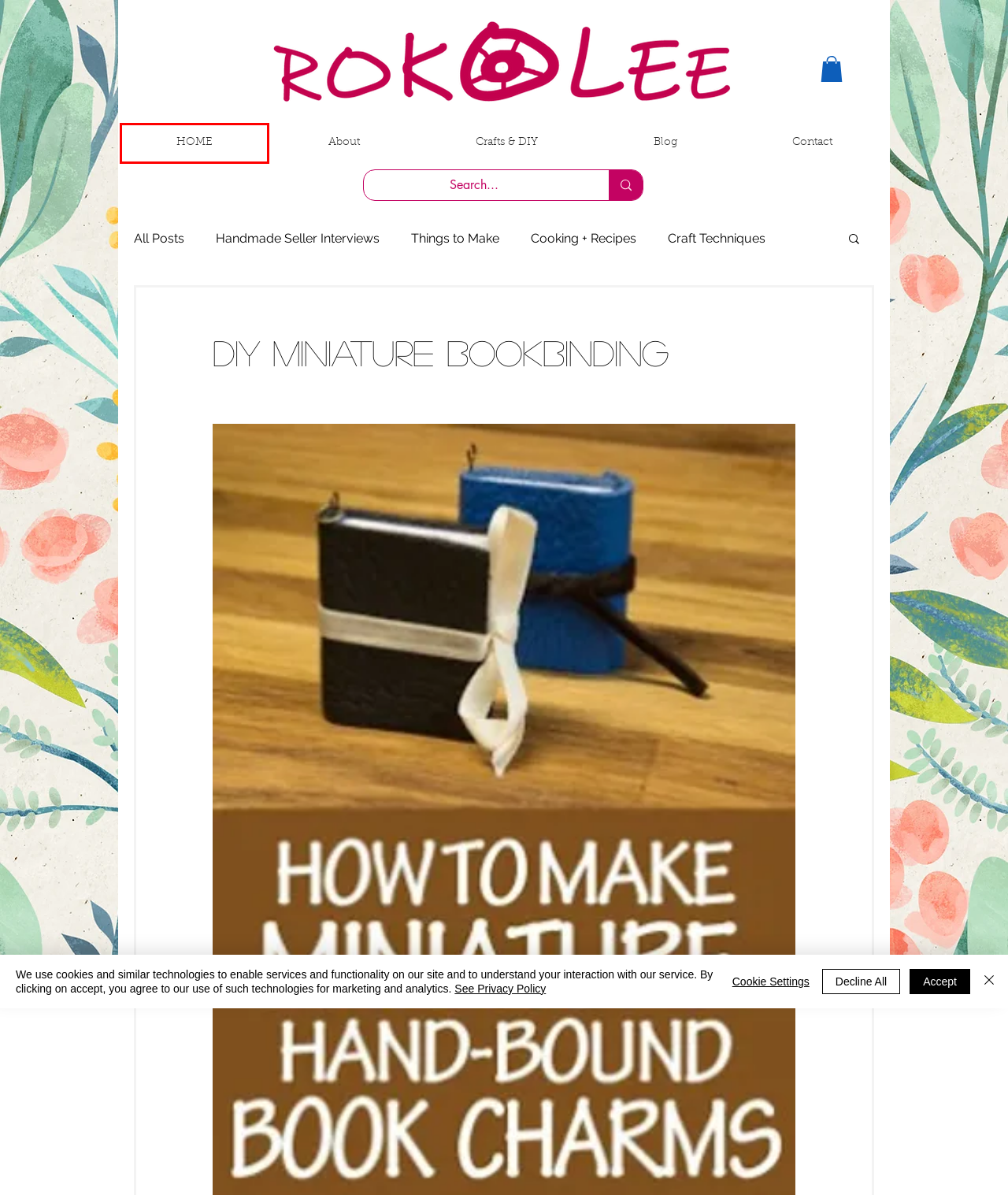You are provided with a screenshot of a webpage that has a red bounding box highlighting a UI element. Choose the most accurate webpage description that matches the new webpage after clicking the highlighted element. Here are your choices:
A. Bored at Home?
B. Favourite Websites
C. Rokolee DIY: Craft Tutorials, Fun Projects, Knitting Lessons & Reviews
D. Privacy Policy | Rokolee
E. Handmade Seller Interviews
F. My Witterings
G. Etsy
H. About | Rokolee

C